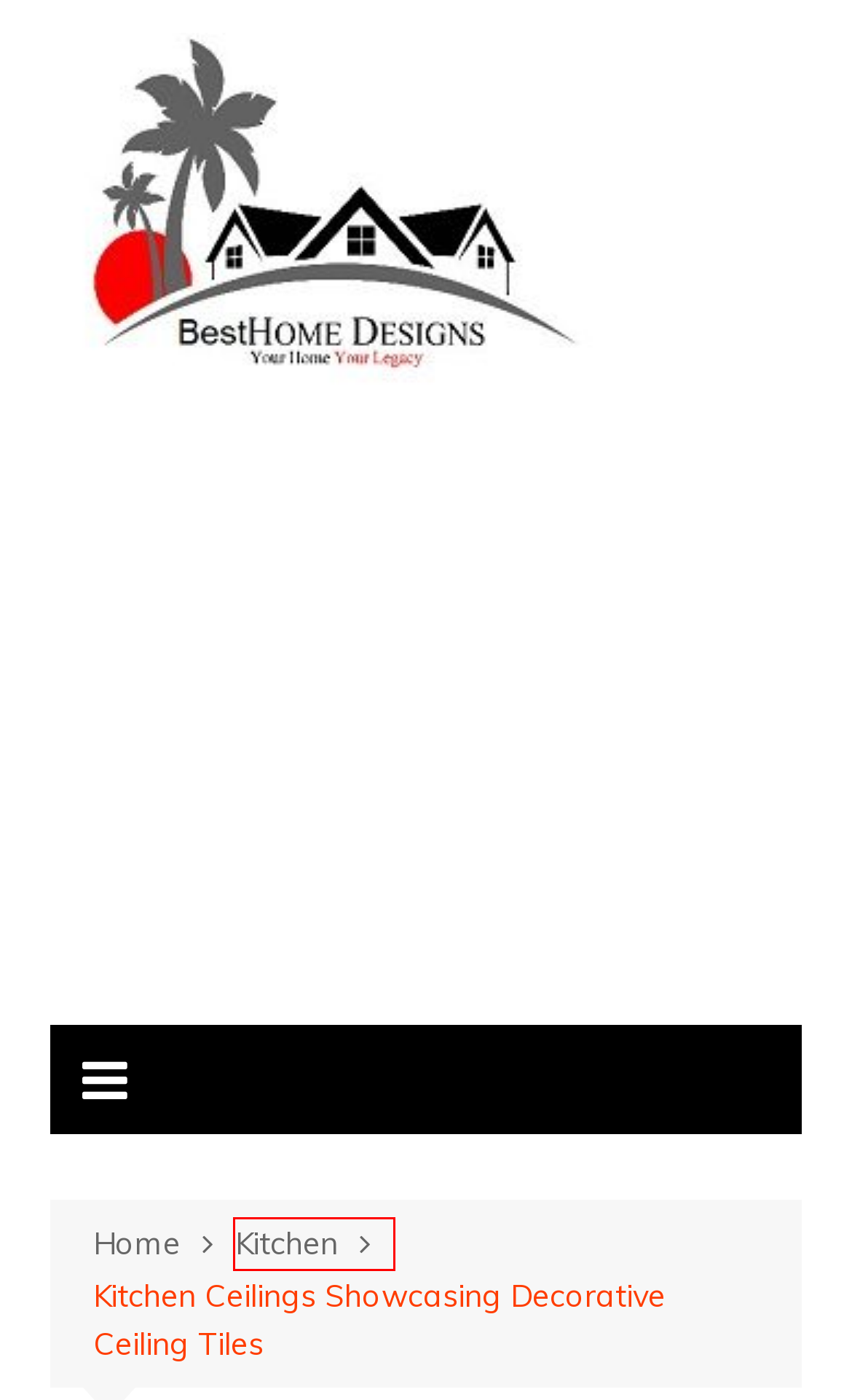Examine the webpage screenshot and identify the UI element enclosed in the red bounding box. Pick the webpage description that most accurately matches the new webpage after clicking the selected element. Here are the candidates:
A. September, 2020 | Best Home designs
B. Best Home Designs and Home Decoration Ideas | Besthomedesigns.org
C. Locksmith | Besthomedesigns.org
D. Fencing | Besthomedesigns.org
E. admin | Best Home designs
F. Pool | Besthomedesigns.org
G. Kitchen | Besthomedesigns.org
H. The do's and don'ts of kitchen colour schemes | Besthomedesigns.org

G